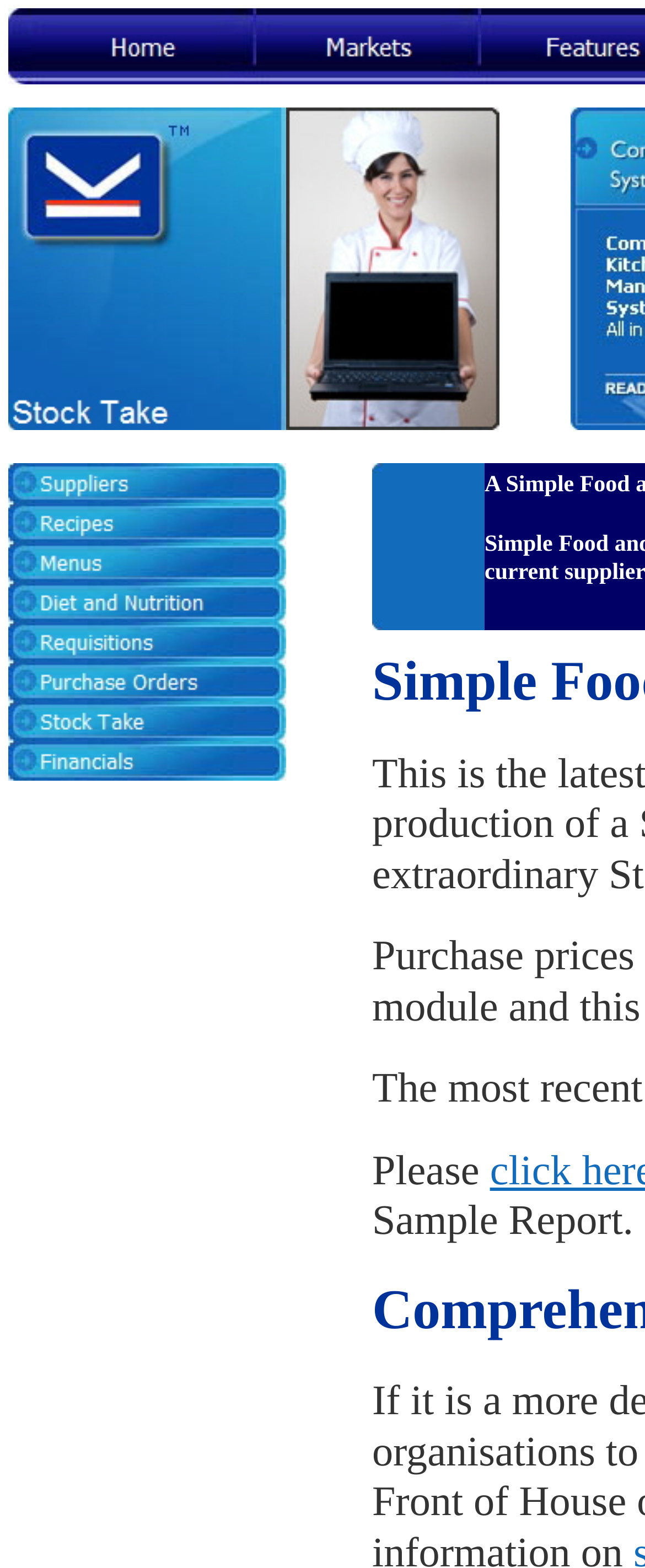What is the name of the software's home page?
Based on the visual, give a brief answer using one word or a short phrase.

KitMan Home